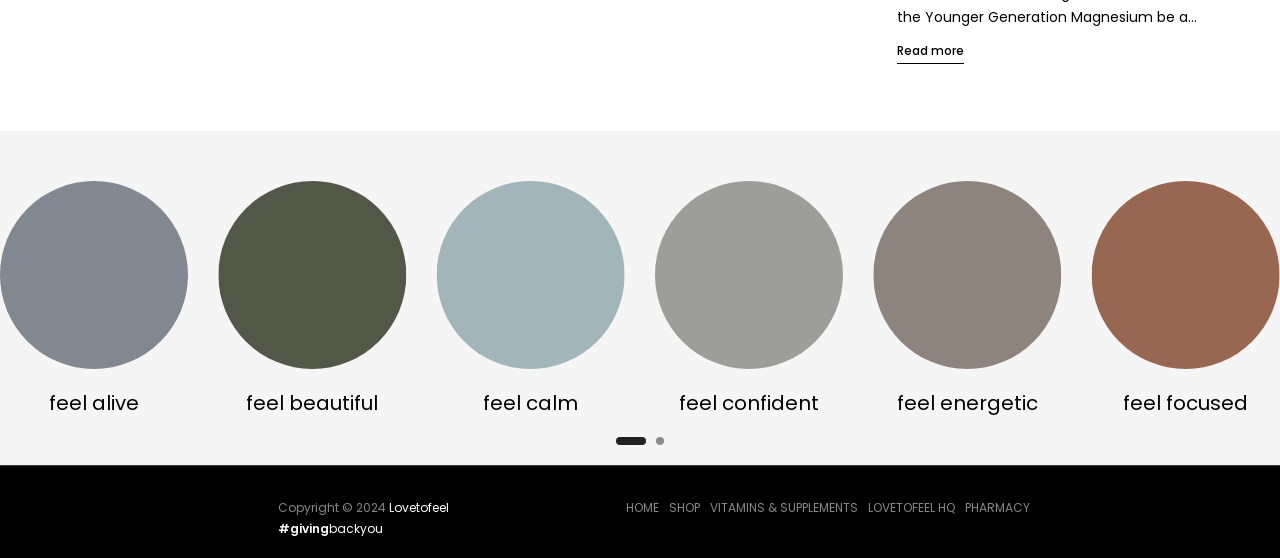Bounding box coordinates are specified in the format (top-left x, top-left y, bottom-right x, bottom-right y). All values are floating point numbers bounded between 0 and 1. Please provide the bounding box coordinate of the region this sentence describes: feel confident

[0.512, 0.698, 0.659, 0.748]